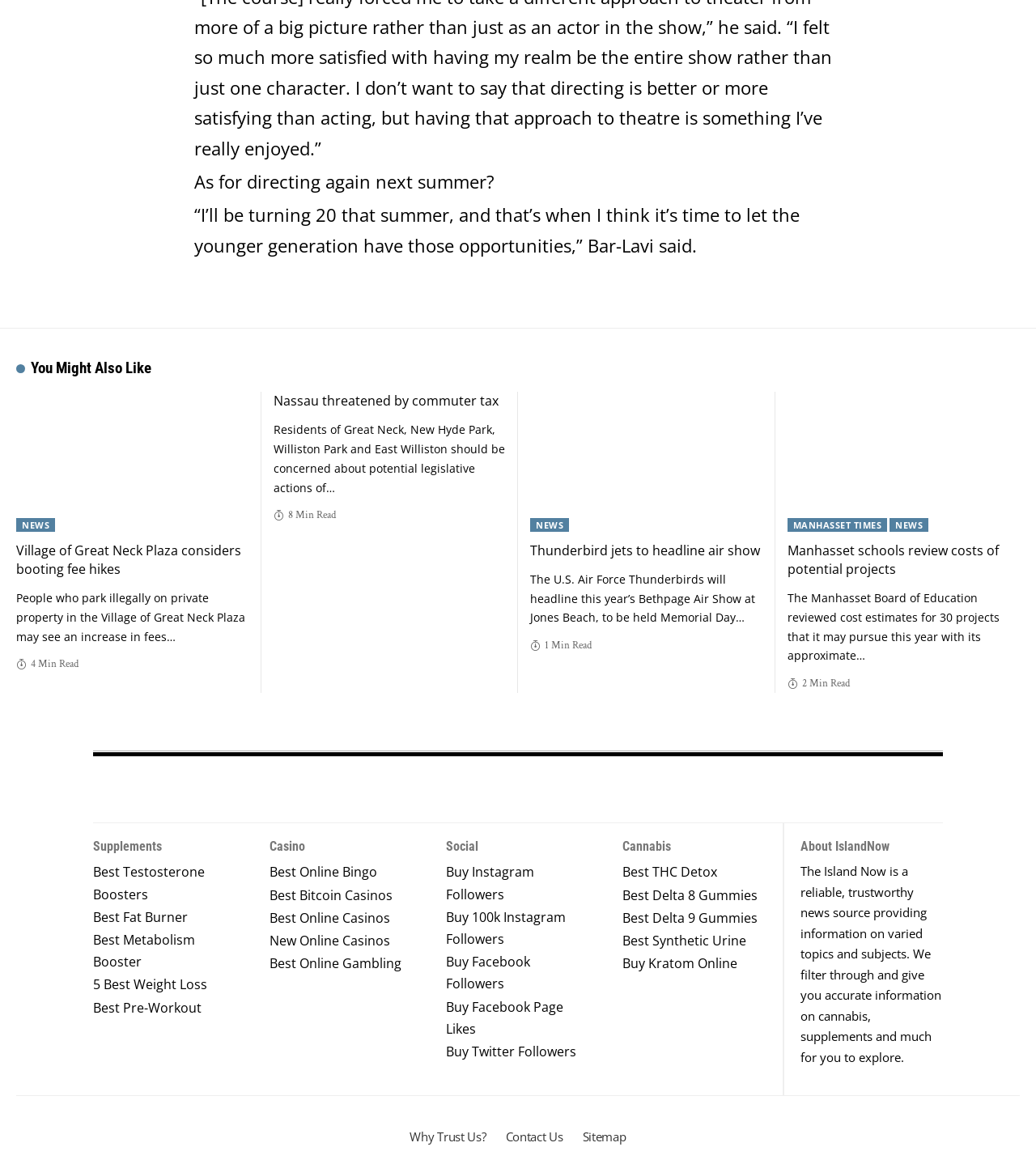What is the category of the link 'Best THC Detox'?
Answer the question in a detailed and comprehensive manner.

I found a heading 'Cannabis' near the link 'Best THC Detox', which suggests that the link belongs to the cannabis category.